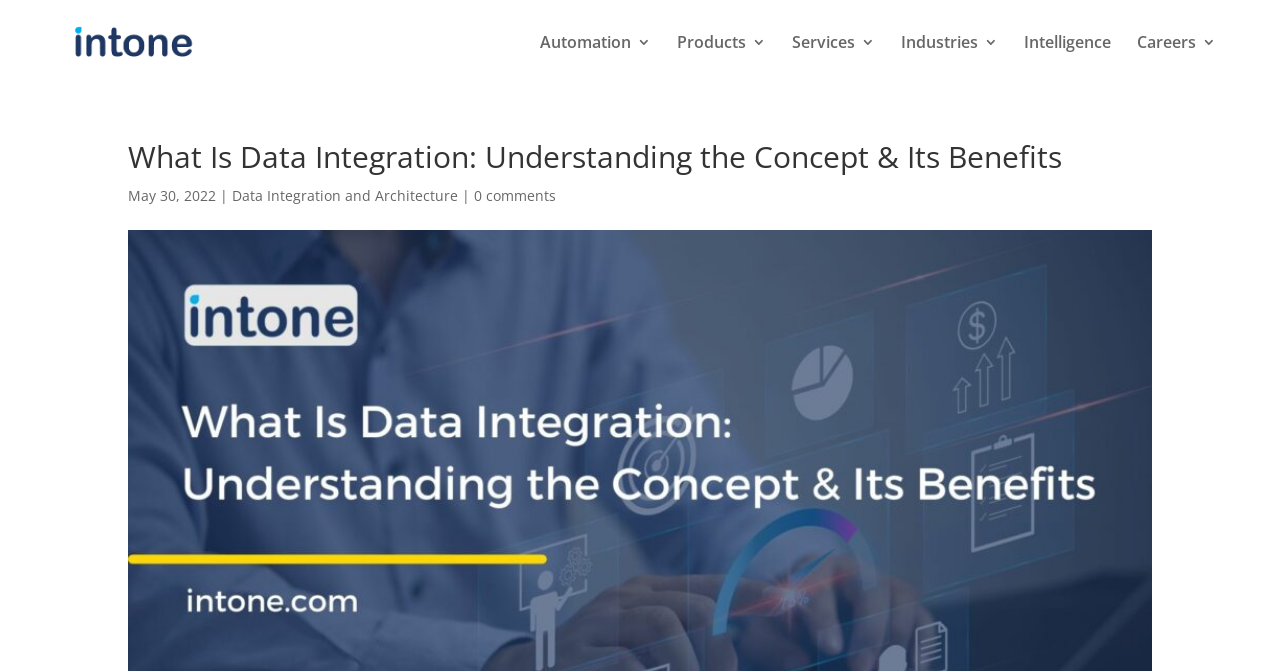Refer to the element description Intelligence and identify the corresponding bounding box in the screenshot. Format the coordinates as (top-left x, top-left y, bottom-right x, bottom-right y) with values in the range of 0 to 1.

[0.8, 0.052, 0.868, 0.125]